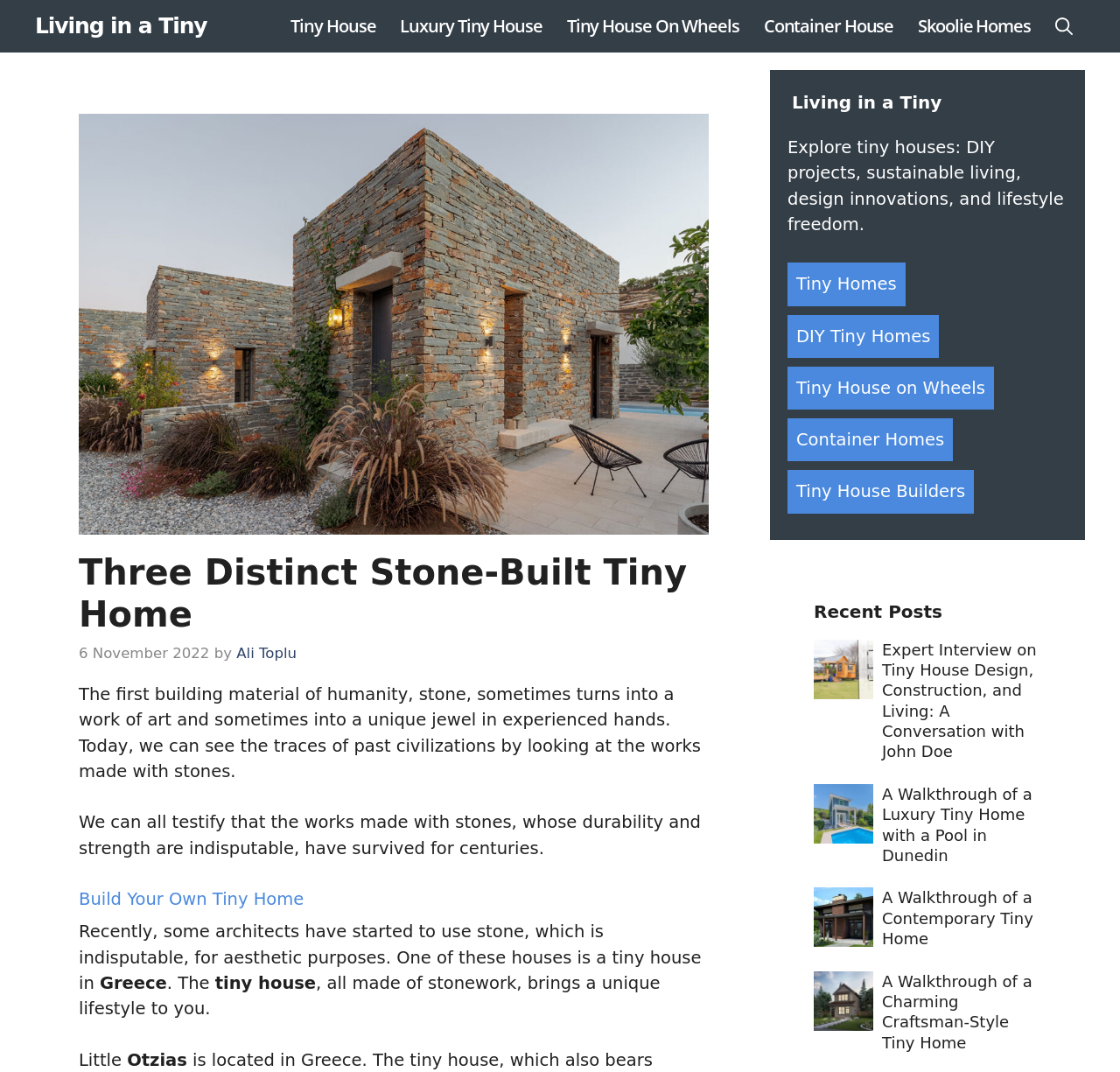Provide a short answer to the following question with just one word or phrase: What is the date of the article?

6 November 2022